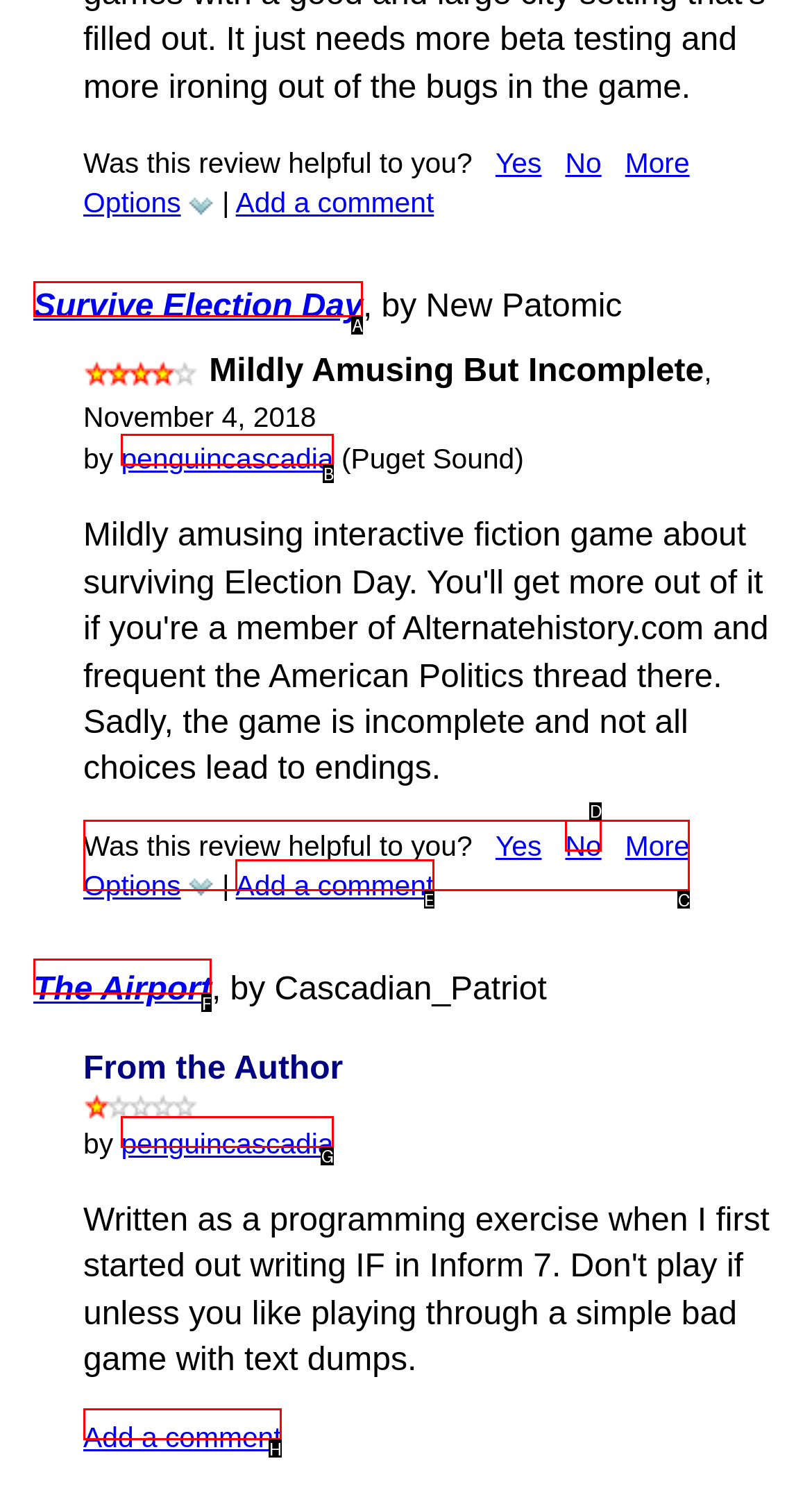Match the option to the description: Add a comment
State the letter of the correct option from the available choices.

H